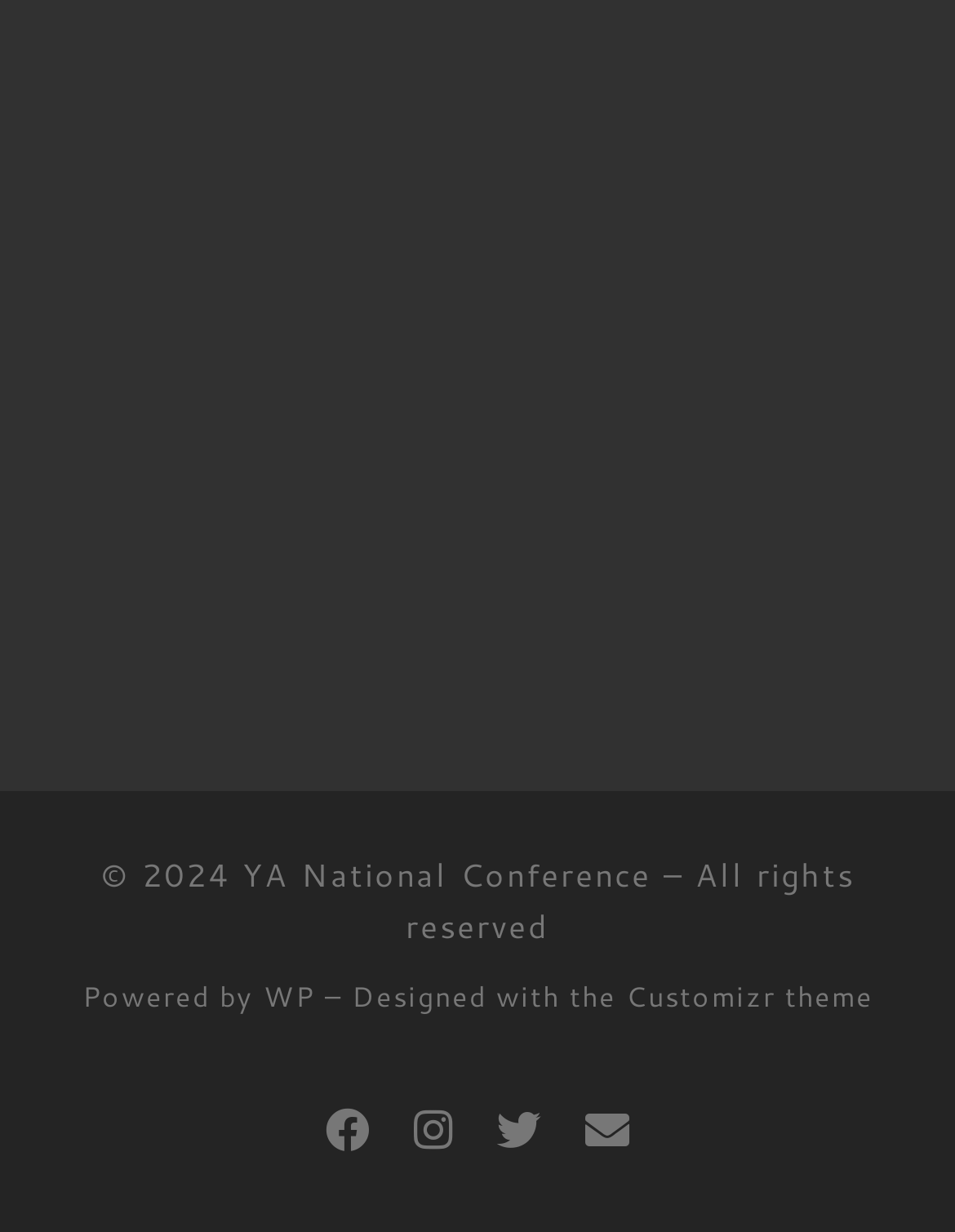Based on the element description "aria-label="Contact Us" title="Contact Us"", predict the bounding box coordinates of the UI element.

[0.613, 0.891, 0.659, 0.944]